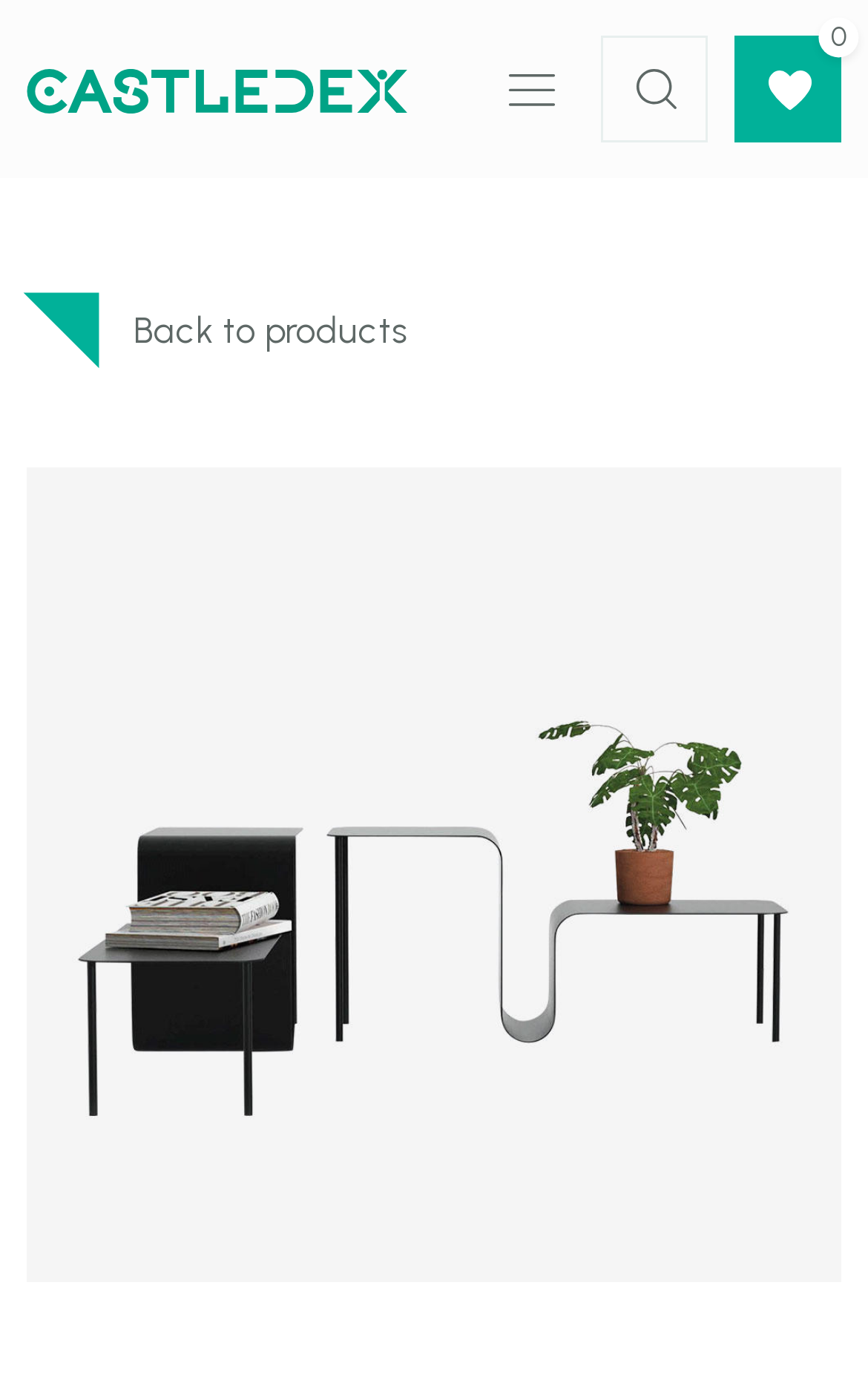Answer the question in one word or a short phrase:
How many buttons are in the site header?

2